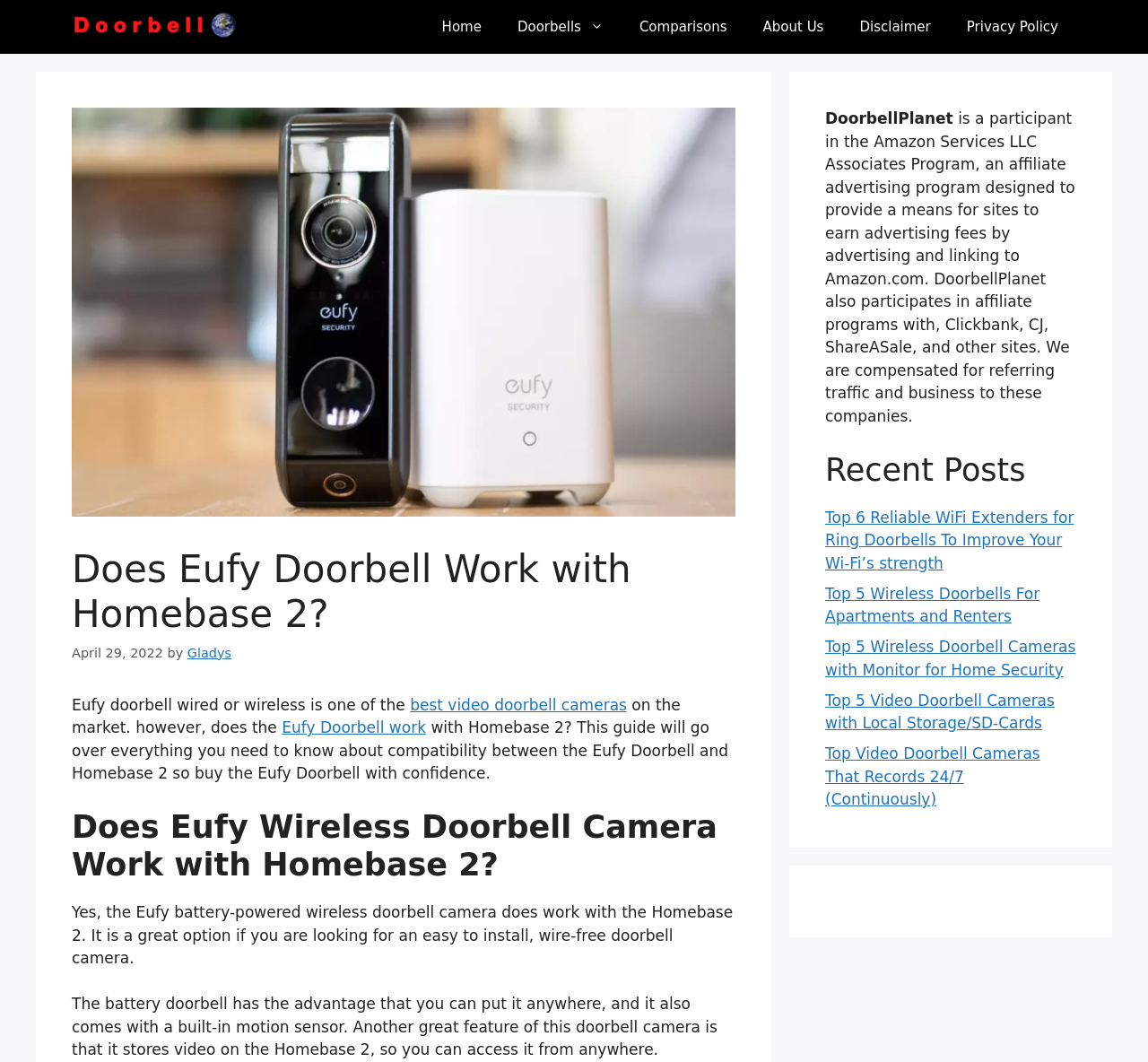Answer the question using only one word or a concise phrase: What type of doorbell is discussed in this article?

Eufy doorbell